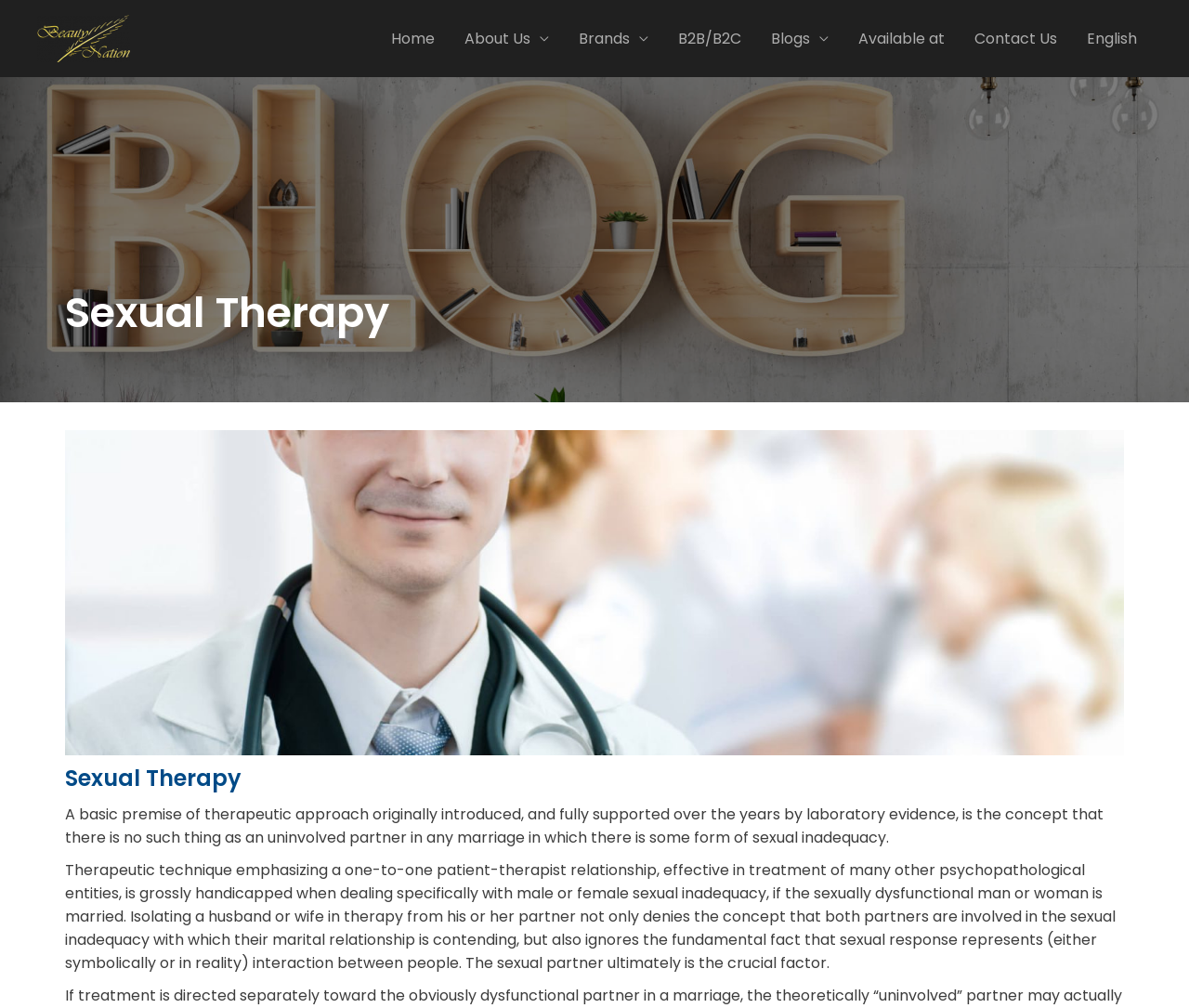How many navigation links are there?
Respond to the question with a well-detailed and thorough answer.

The navigation links can be found in the top navigation bar, which includes links to 'Home', 'About Us', 'Brands', 'B2B/B2C', 'Blogs', 'Available at', 'Contact Us', and 'English'.